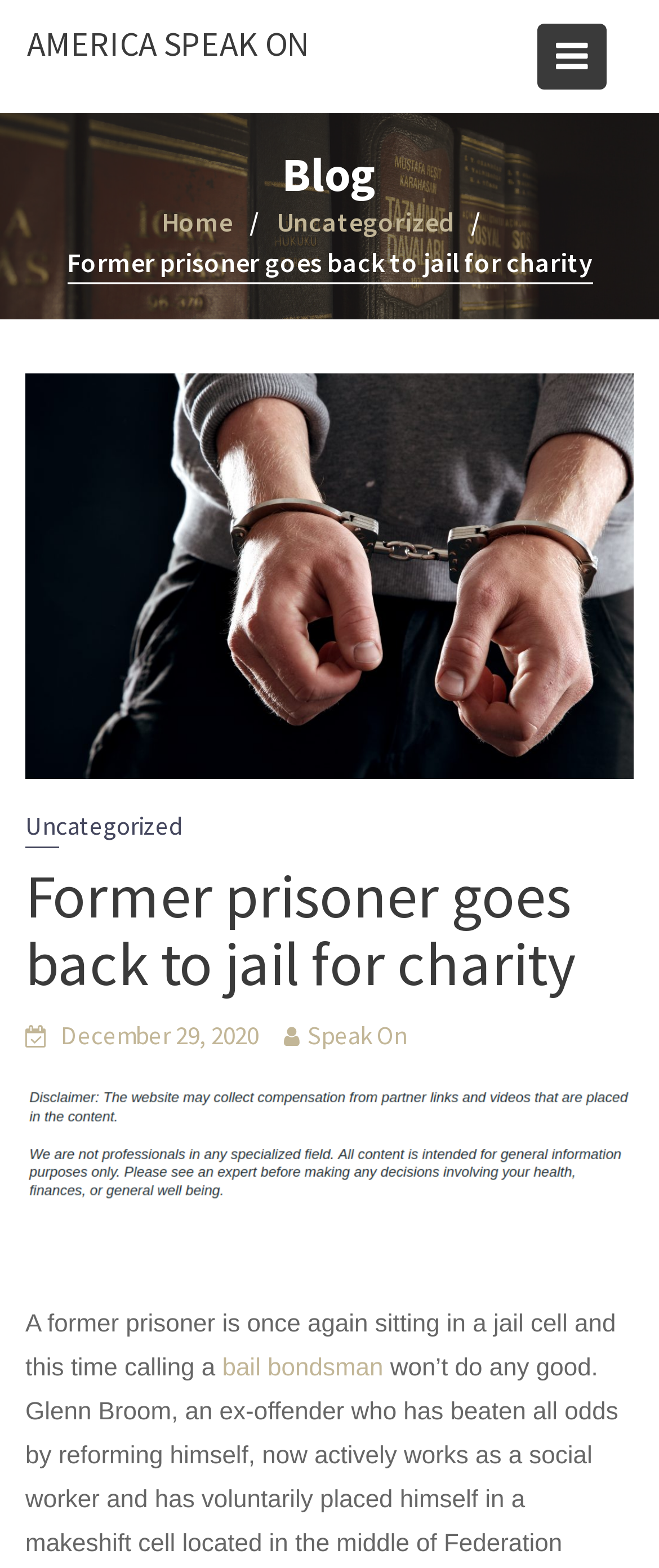Determine the bounding box coordinates of the region to click in order to accomplish the following instruction: "Click the Home link". Provide the coordinates as four float numbers between 0 and 1, specifically [left, top, right, bottom].

[0.245, 0.128, 0.353, 0.154]